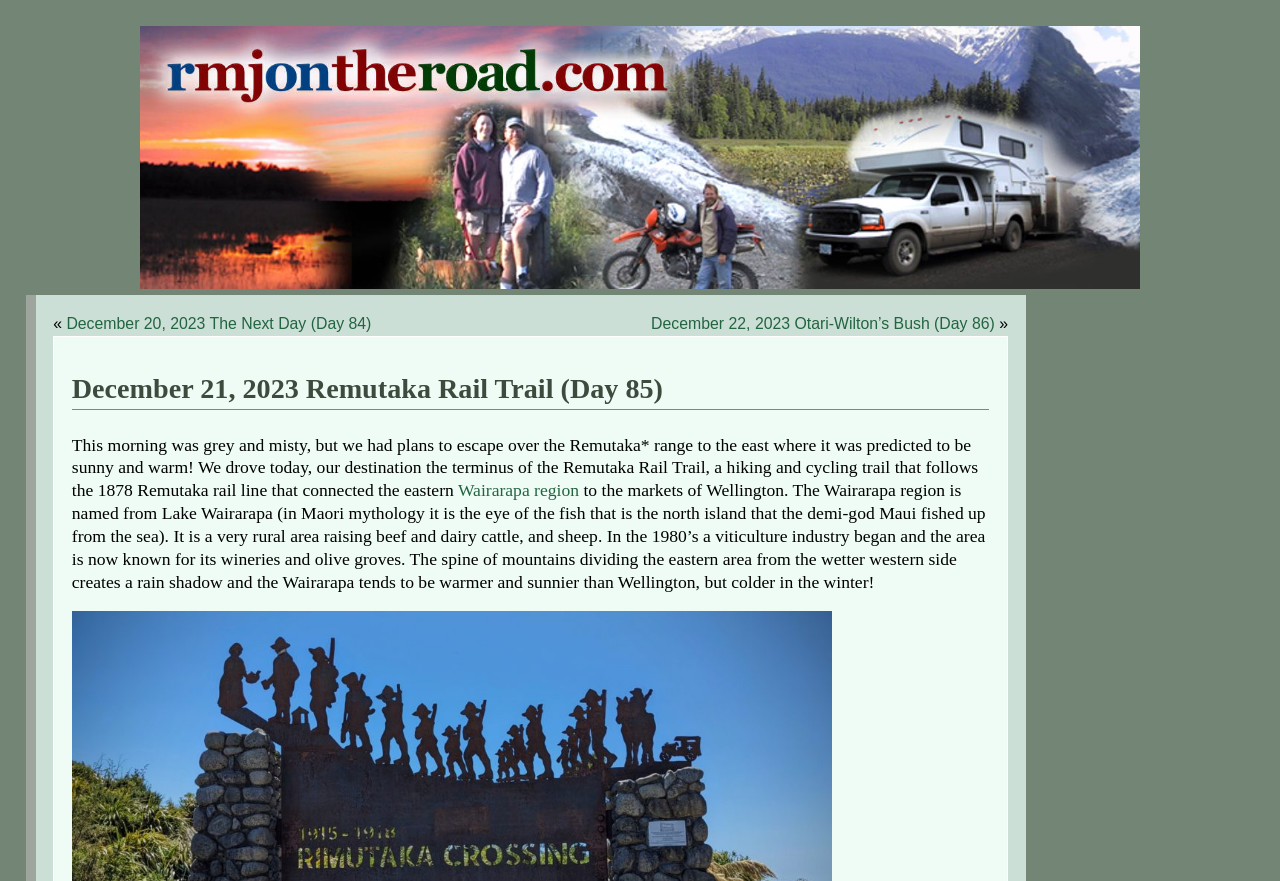Based on the image, give a detailed response to the question: What is the name of the lake mentioned in Maori mythology?

I found the answer by reading the paragraph of text that describes the Wairarapa region, which mentions that Lake Wairarapa is the eye of the fish that is the north island that the demi-god Maui fished up from the sea in Maori mythology.